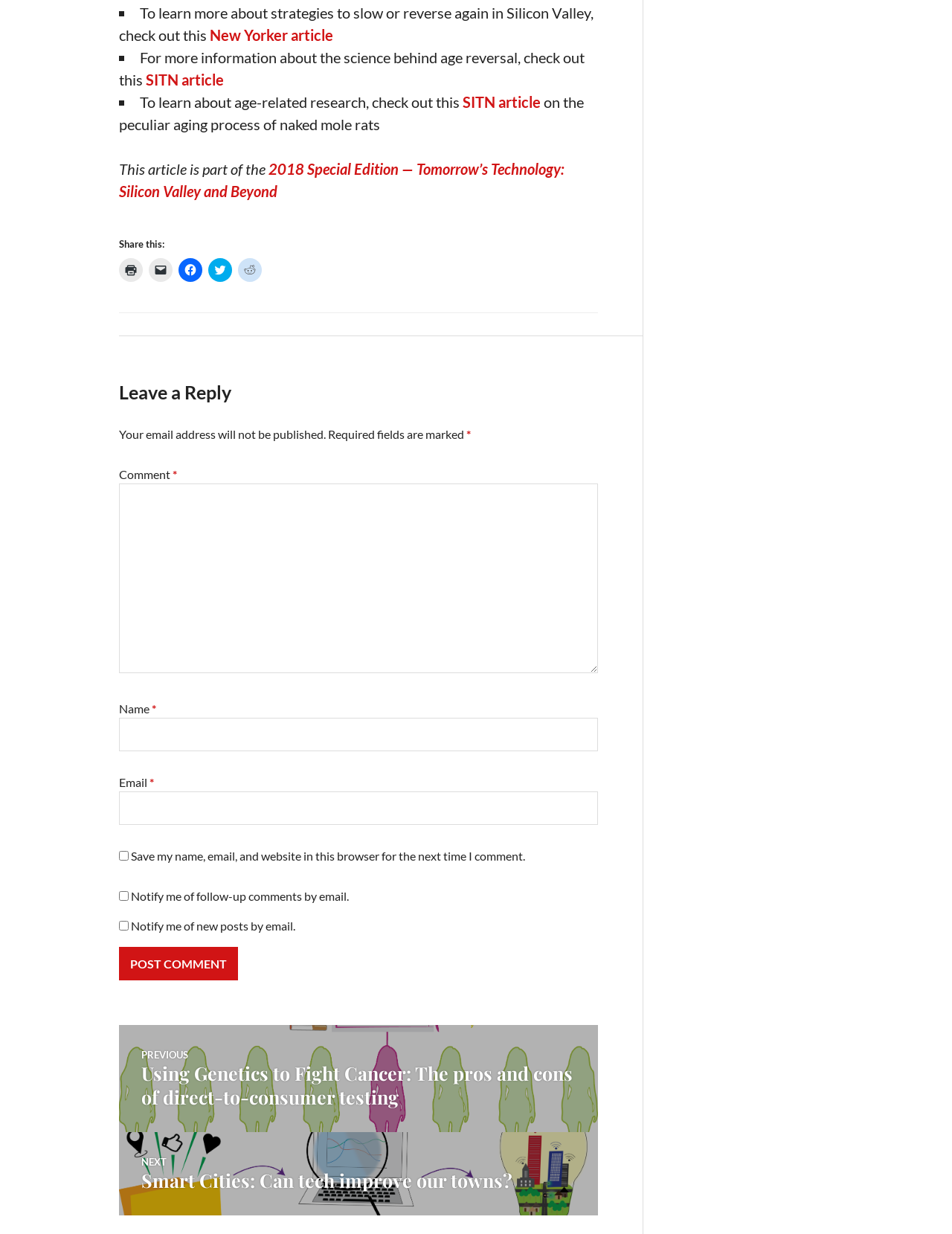Identify the bounding box coordinates of the area you need to click to perform the following instruction: "Click to share on Facebook".

[0.188, 0.209, 0.212, 0.228]